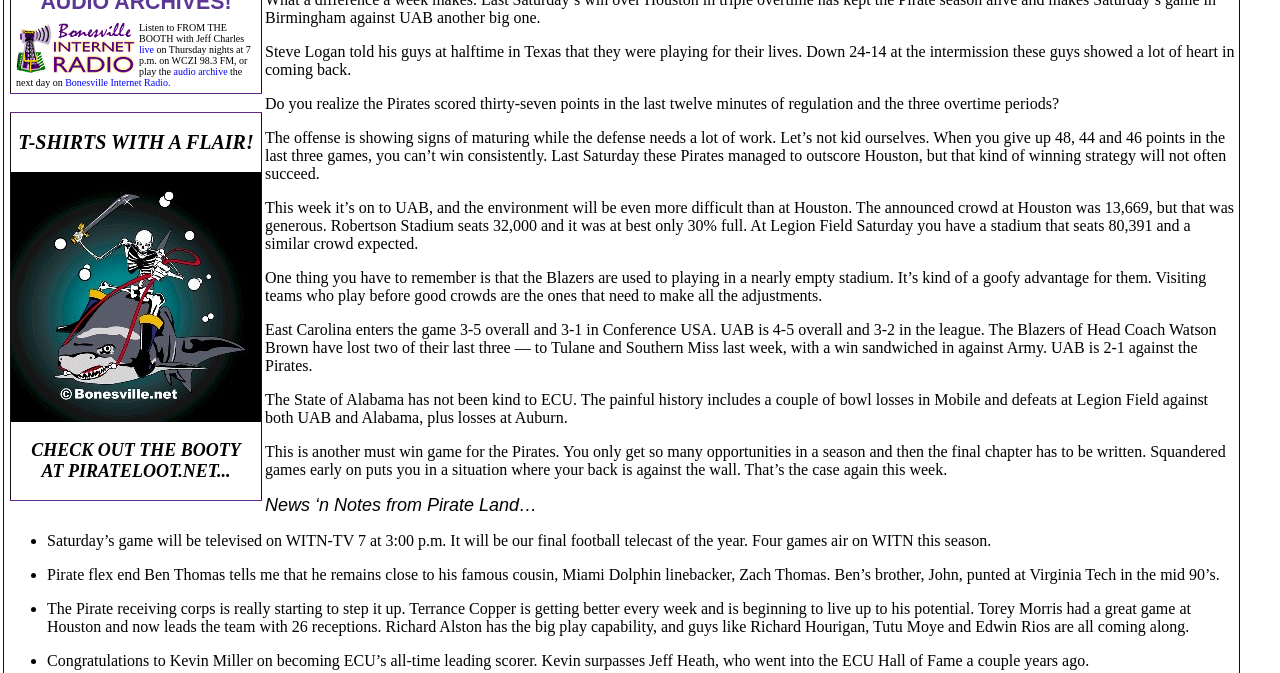Based on the element description T-SHIRTS WITH A FLAIR!, identify the bounding box coordinates for the UI element. The coordinates should be in the format (top-left x, top-left y, bottom-right x, bottom-right y) and within the 0 to 1 range.

[0.014, 0.201, 0.198, 0.226]